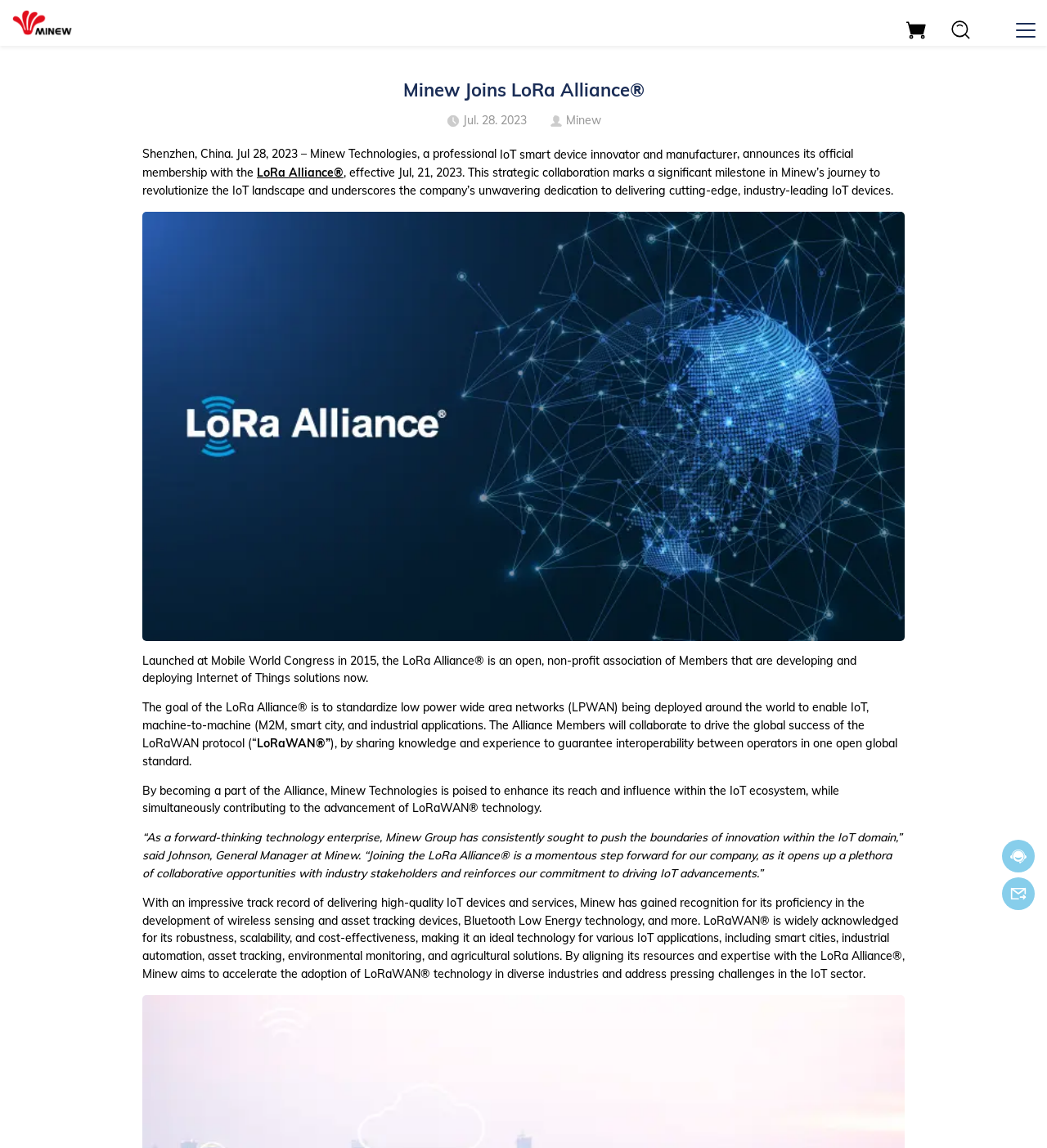Provide a comprehensive description of the webpage.

The webpage is about Minew Technologies joining the LoRa Alliance to enhance its IoT reach and contribute to LoRaWAN technology advancement. At the top left corner, there is a Minew logo in black. On the top right corner, there are three links: "Store", an empty link, and another empty link, each accompanied by an image.

Below the top navigation bar, there is a heading "Minew Joins LoRa Alliance" followed by a date "Jul. 28. 2023". Next to the date, there are two images and a text "Minew". 

The main content of the webpage is a news article about Minew Technologies becoming a member of the LoRa Alliance. The article starts with a brief introduction to Minew Technologies, followed by a description of the LoRa Alliance and its goals. There is an image of the LoRa Alliance logo in the middle of the article.

The article continues to discuss the benefits of Minew Technologies joining the LoRa Alliance, including enhancing its reach and influence within the IoT ecosystem and contributing to the advancement of LoRaWAN technology. There is a quote from Johnson, General Manager at Minew, about the company's commitment to driving IoT advancements.

At the bottom right corner, there are two links: "Chat now" and "Email", each accompanied by an image.